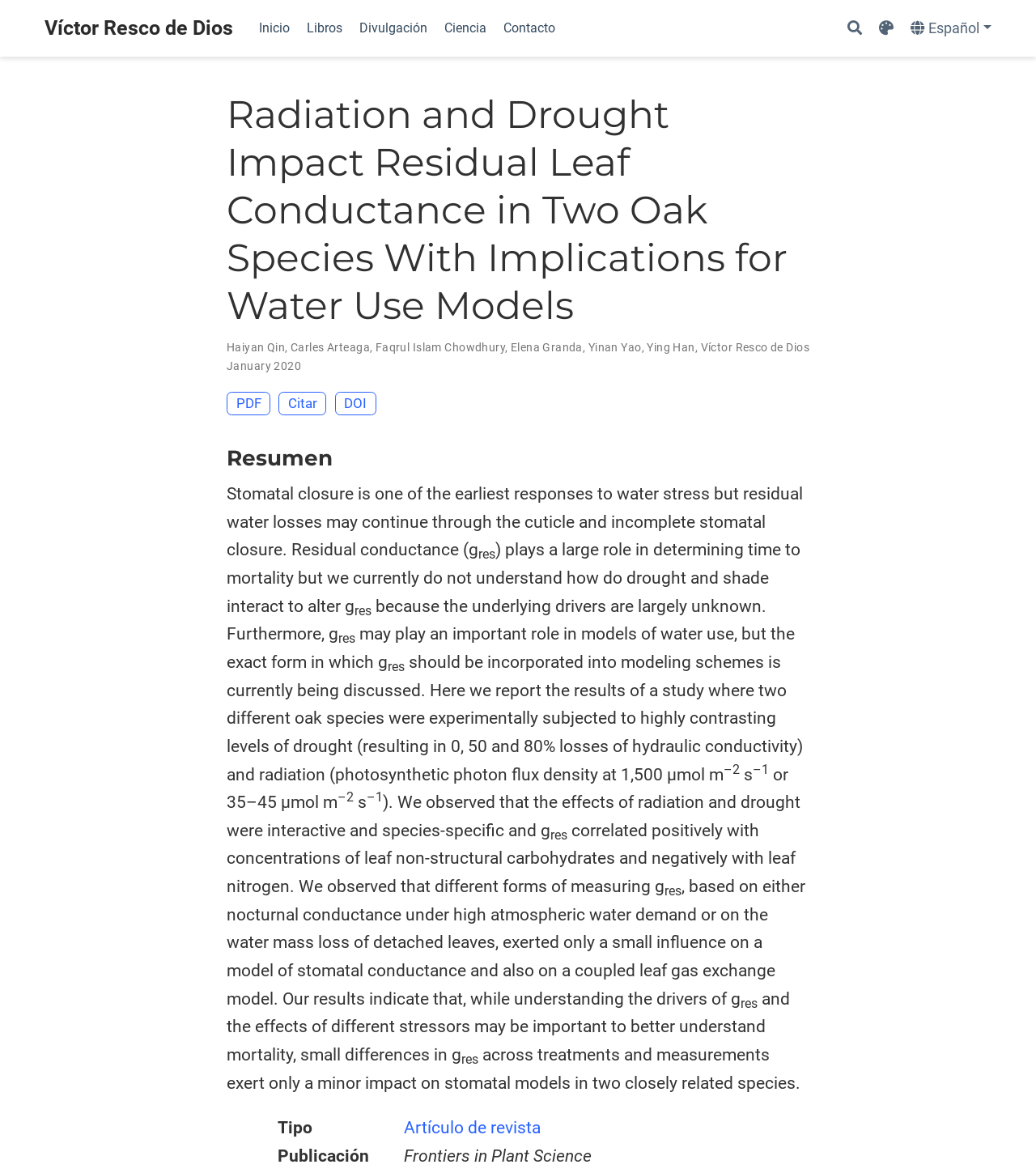Predict the bounding box coordinates of the UI element that matches this description: "Artículo de revista". The coordinates should be in the format [left, top, right, bottom] with each value between 0 and 1.

[0.39, 0.953, 0.522, 0.97]